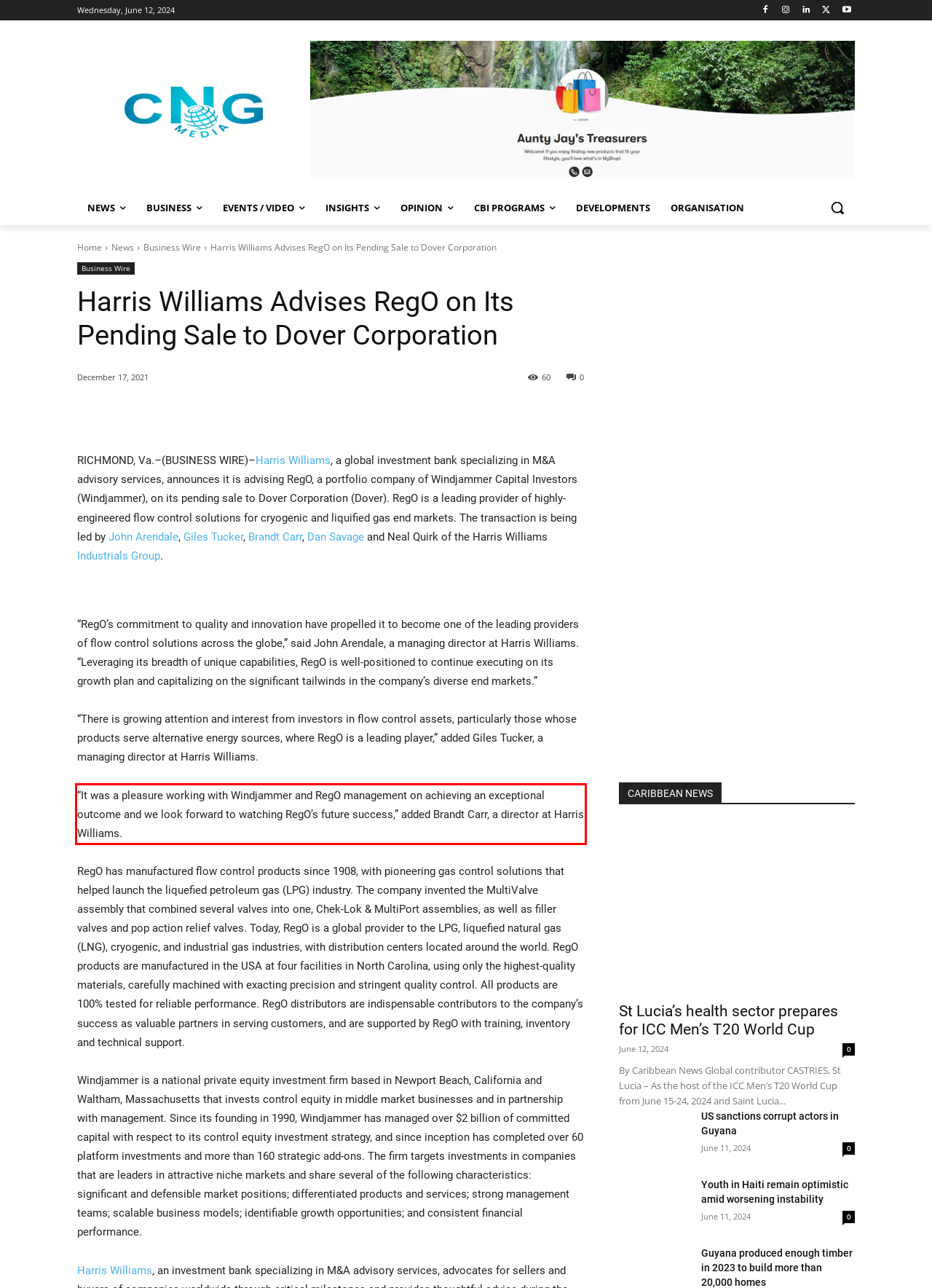Please use OCR to extract the text content from the red bounding box in the provided webpage screenshot.

“It was a pleasure working with Windjammer and RegO management on achieving an exceptional outcome and we look forward to watching RegO’s future success,” added Brandt Carr, a director at Harris Williams.